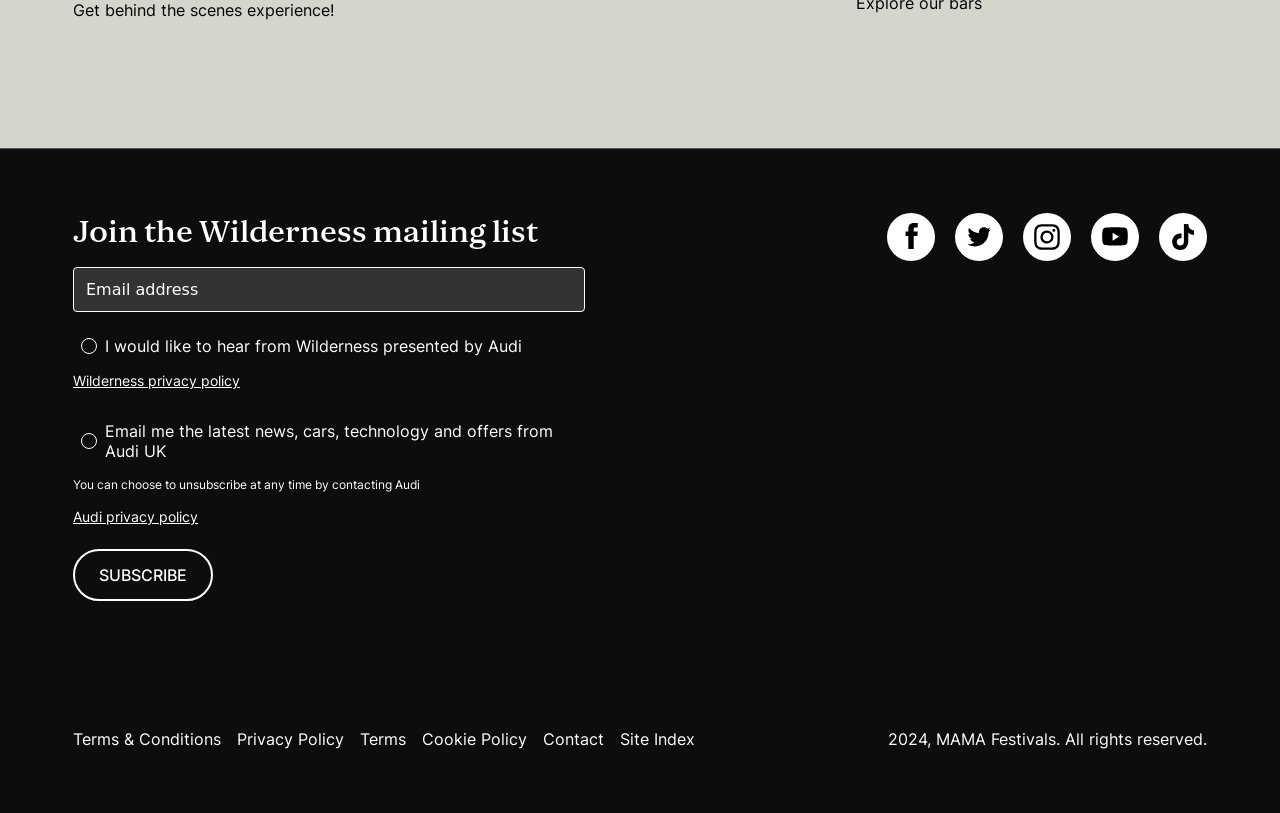Find the bounding box of the UI element described as follows: "Site Index".

[0.484, 0.896, 0.543, 0.921]